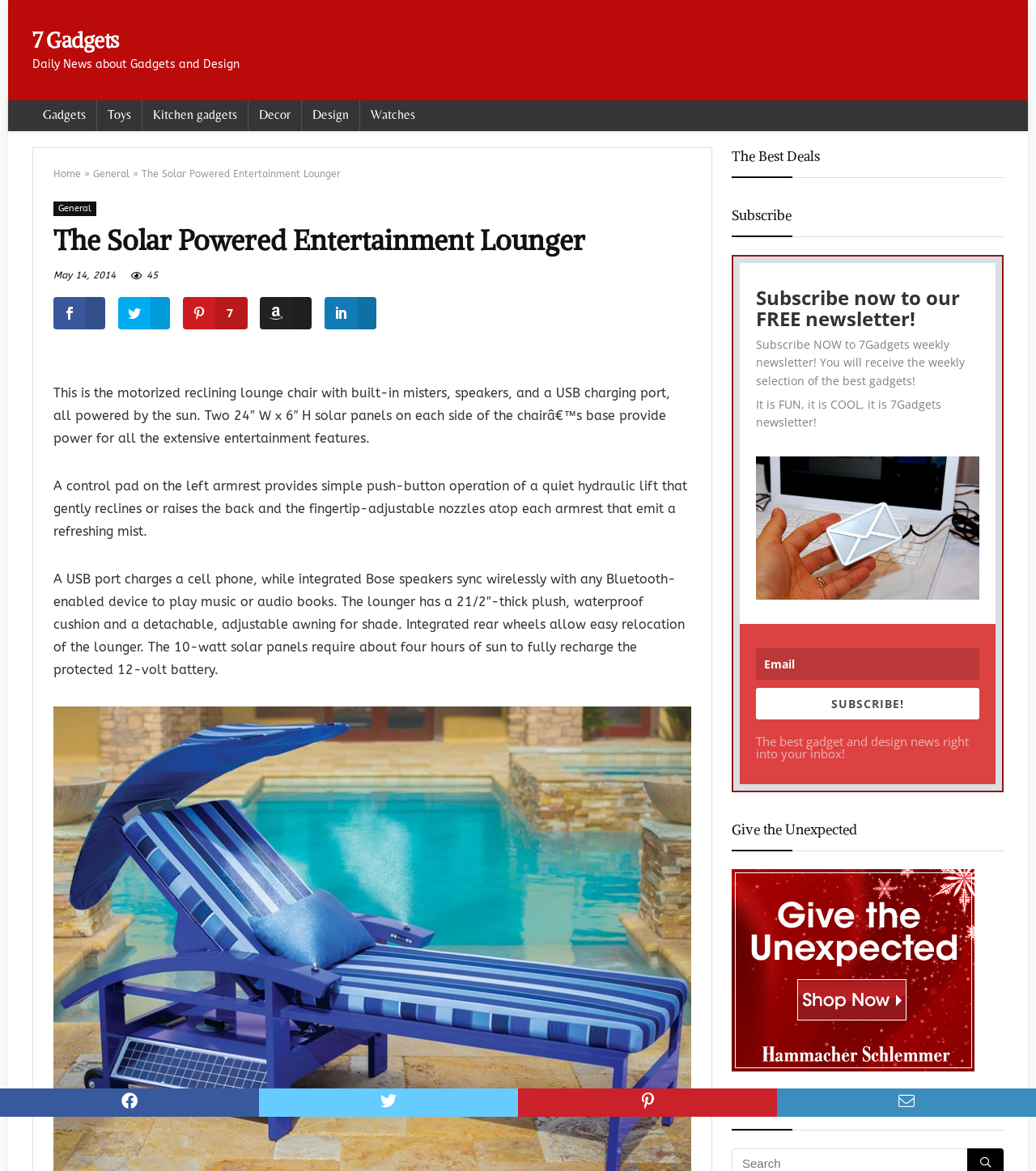Look at the image and give a detailed response to the following question: What is the purpose of the control pad on the left armrest?

The control pad on the left armrest provides simple push-button operation of a quiet hydraulic lift that gently reclines or raises the back and the fingertip-adjustable nozzles atop each armrest that emit a refreshing mist.